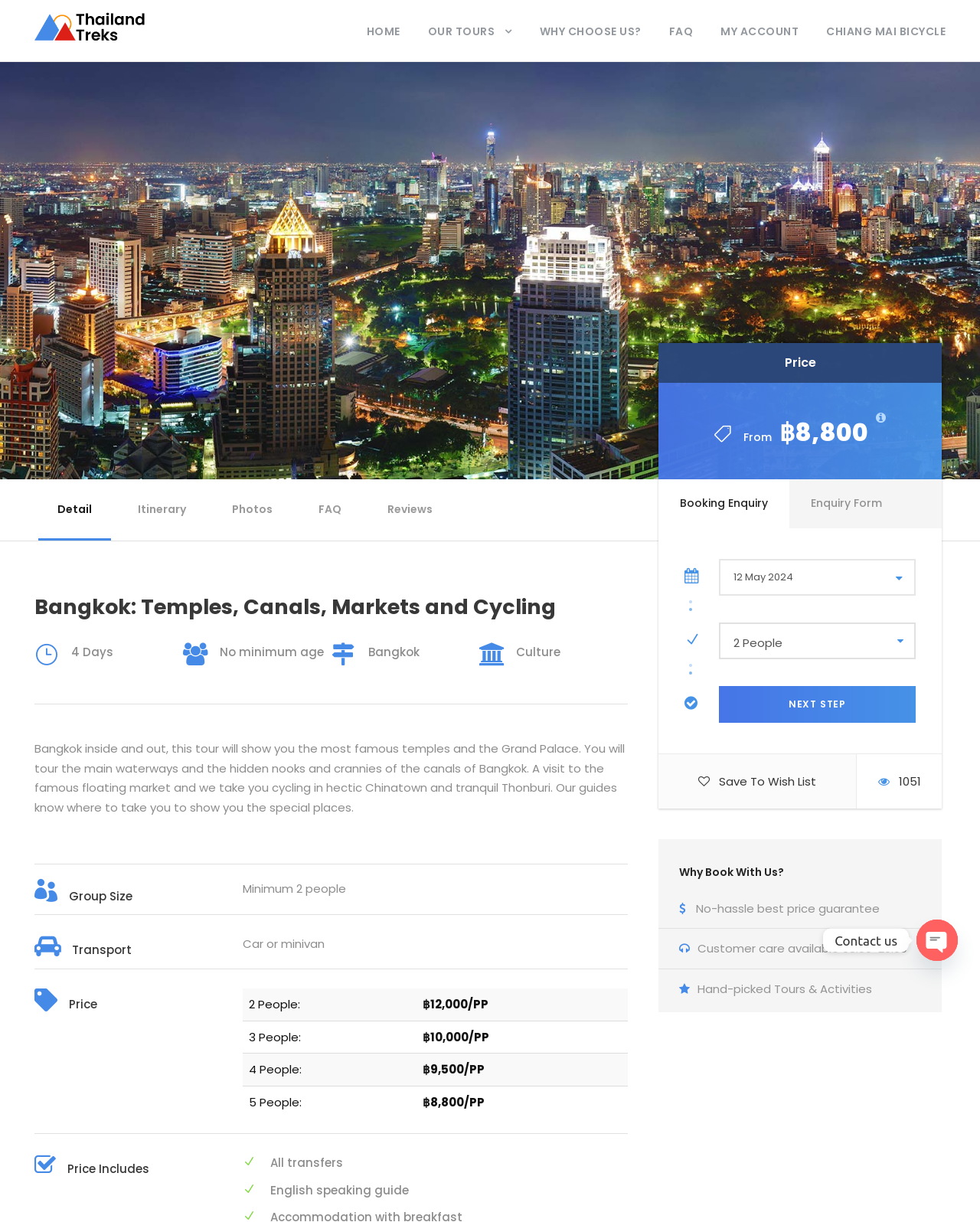Could you determine the bounding box coordinates of the clickable element to complete the instruction: "Fill in the enquiry form"? Provide the coordinates as four float numbers between 0 and 1, i.e., [left, top, right, bottom].

[0.734, 0.457, 0.934, 0.487]